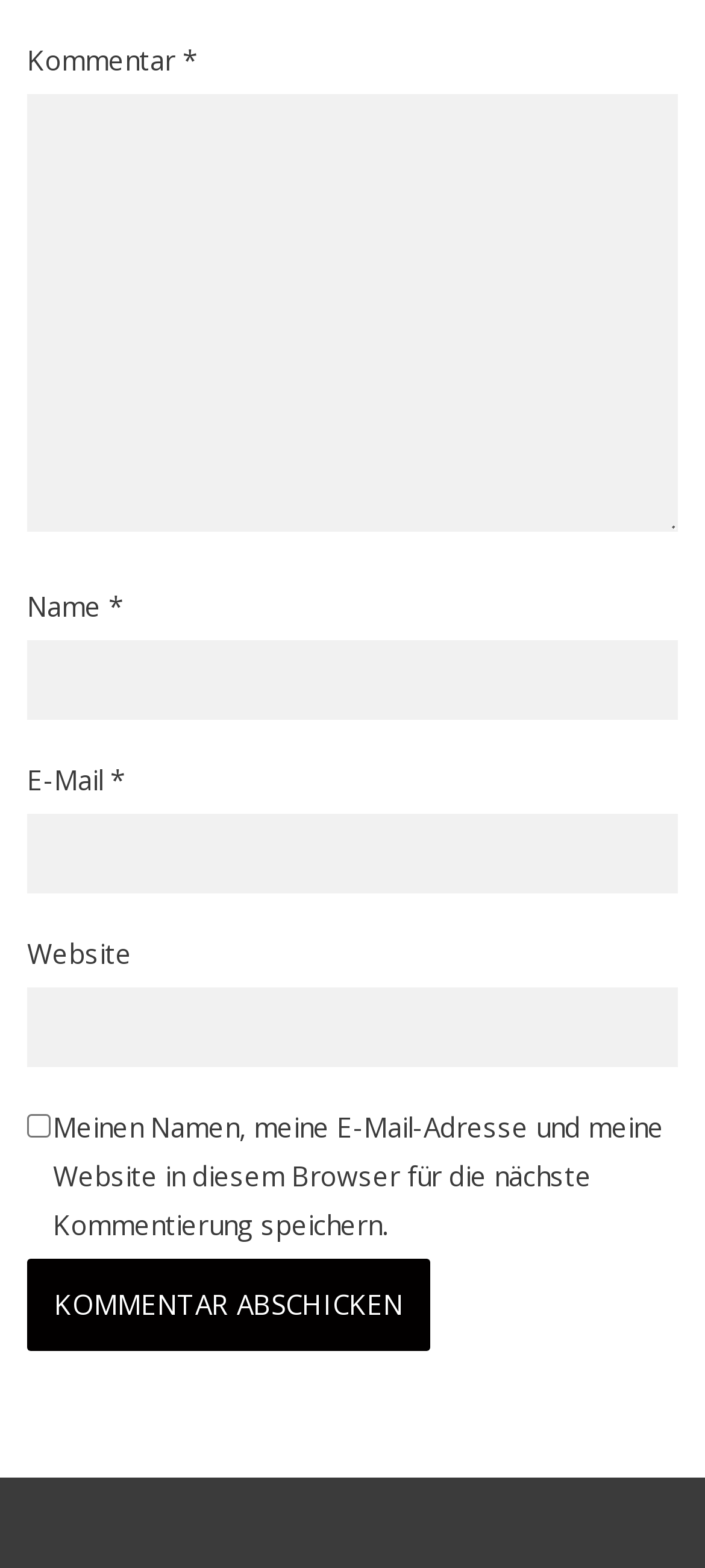Given the description of the UI element: "parent_node: Website name="url"", predict the bounding box coordinates in the form of [left, top, right, bottom], with each value being a float between 0 and 1.

[0.038, 0.63, 0.962, 0.681]